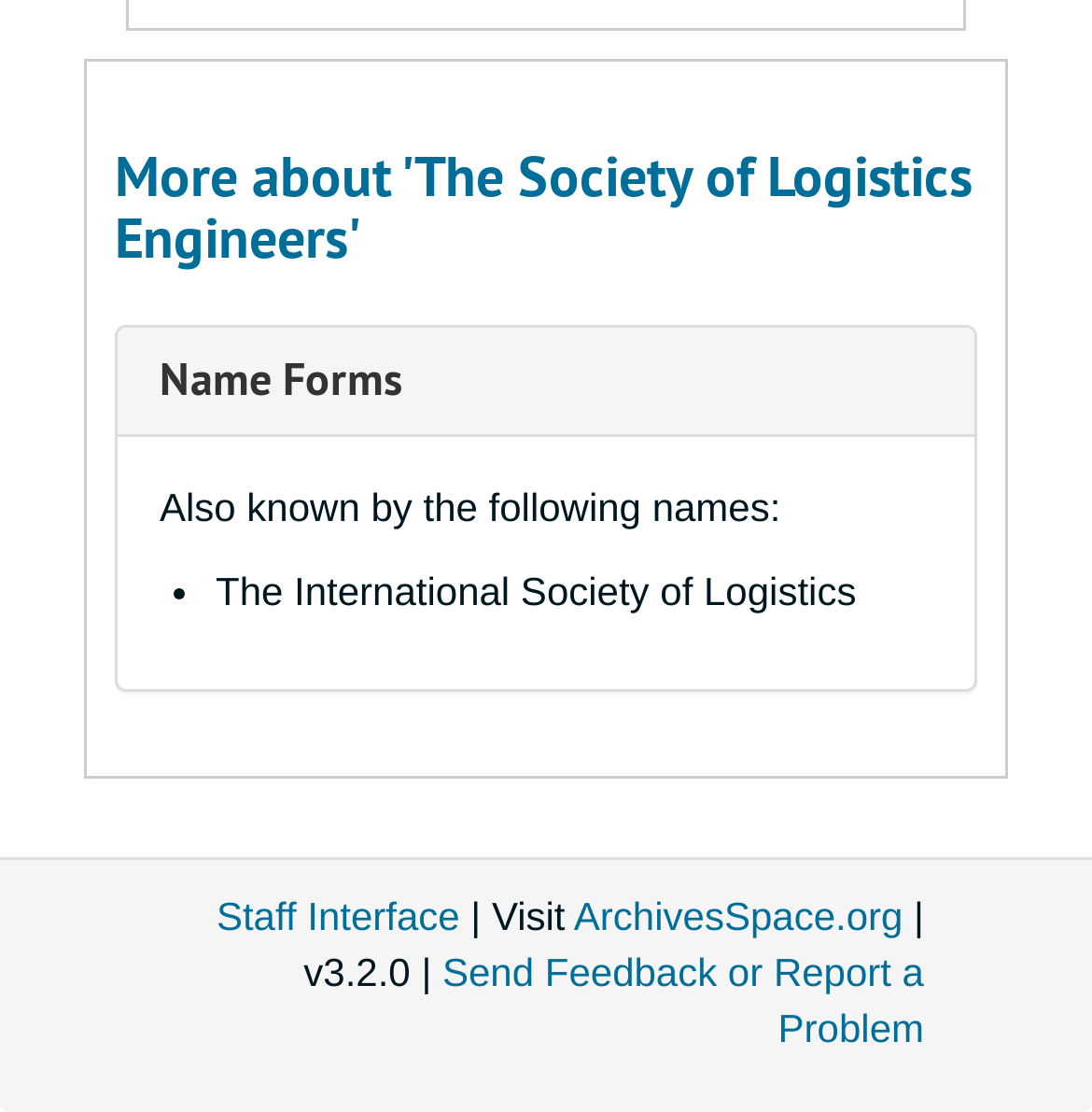What is the relationship between the 'Name Forms' heading and the 'Also known by the following names:' text? Look at the image and give a one-word or short phrase answer.

The 'Name Forms' heading is related to the list of alternative names